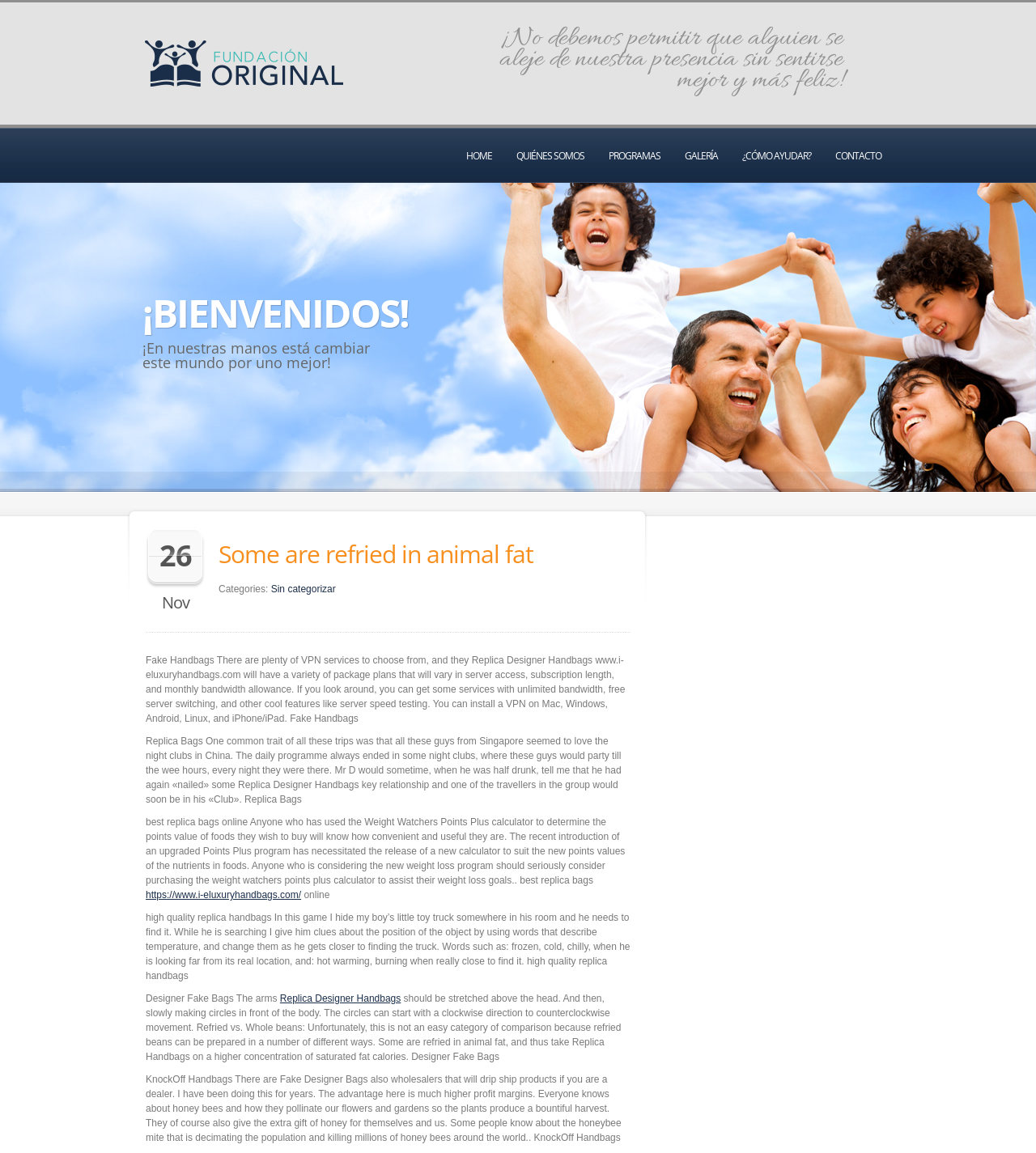Give a one-word or one-phrase response to the question:
What is the quote on the webpage?

¡No debemos permitir que alguien se aleje de nuestra presencia sin sentirse mejor y más feliz!